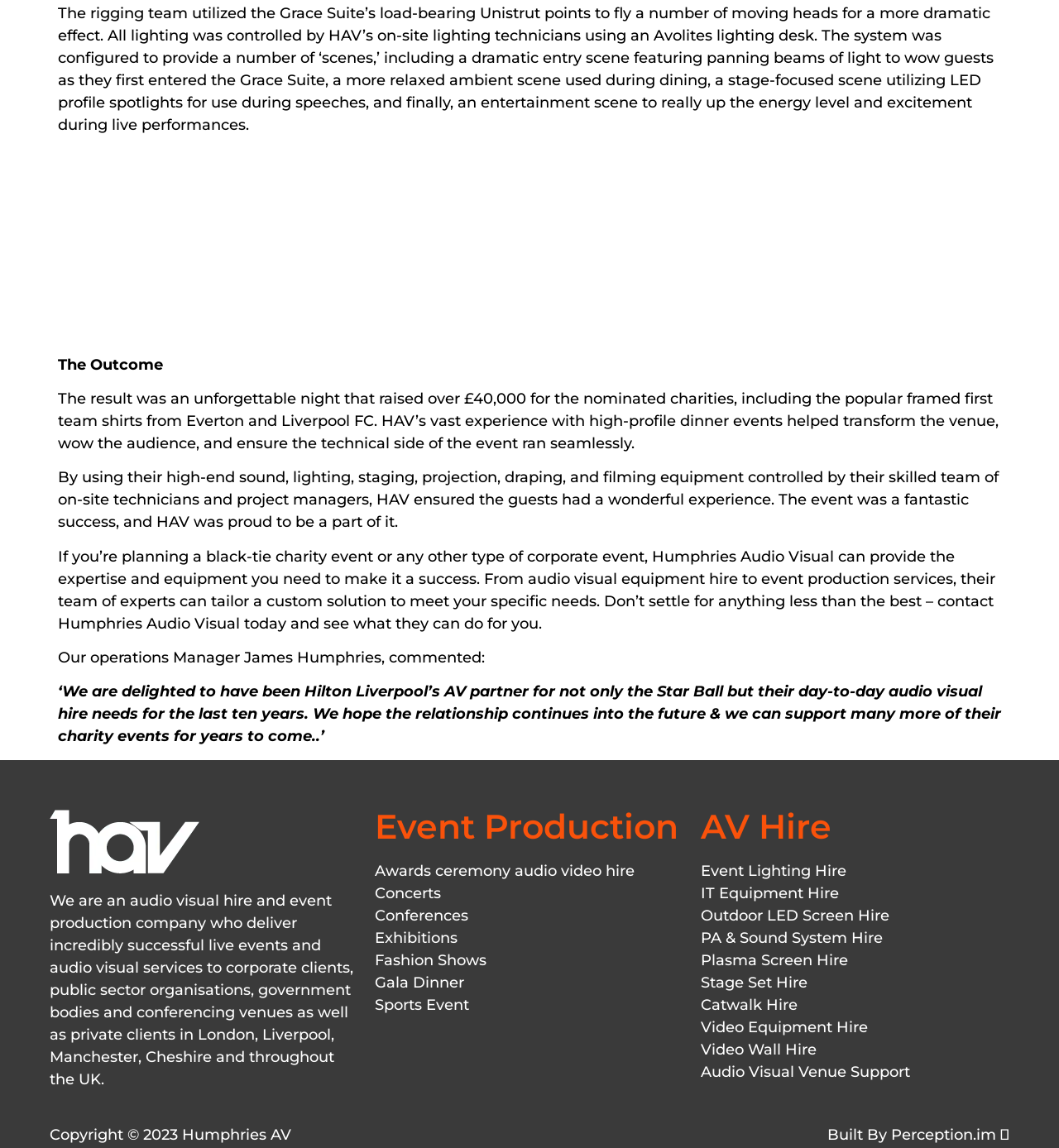Respond with a single word or phrase to the following question: What is the company name mentioned on the webpage?

Humphries Audio Visual